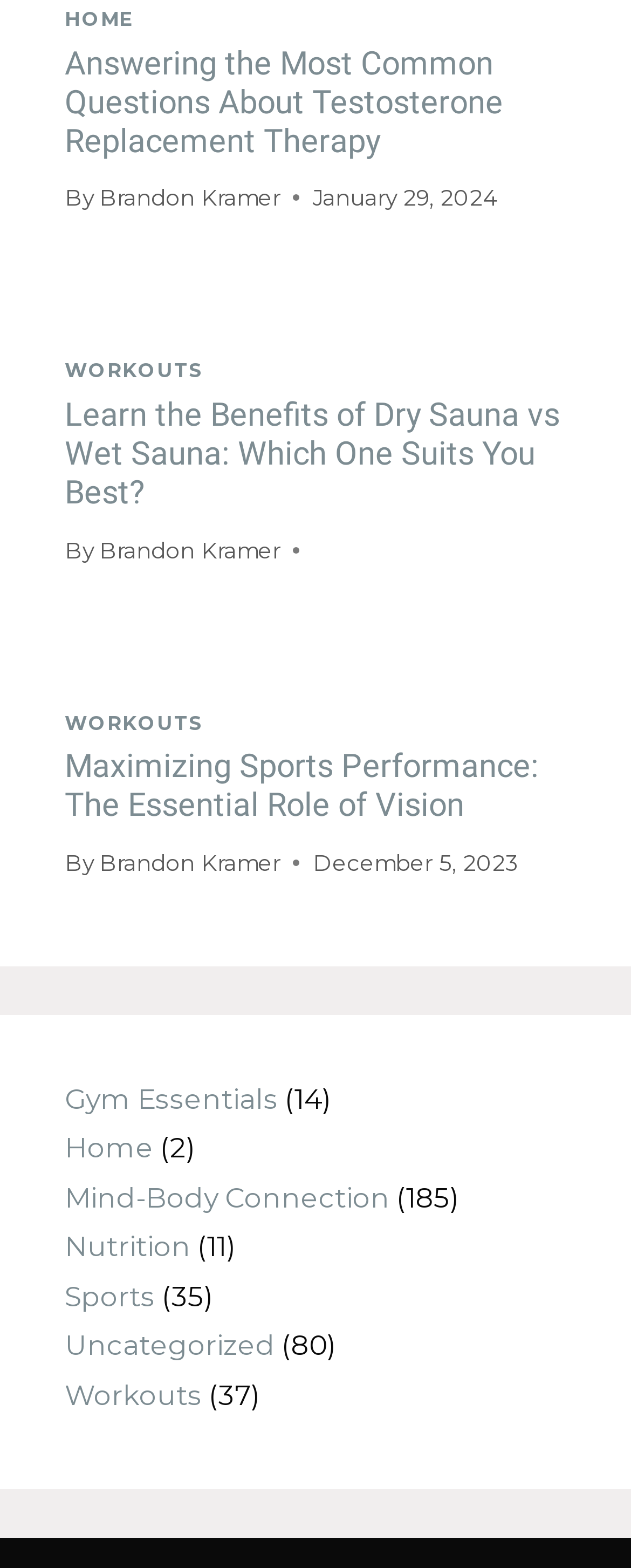Please mark the clickable region by giving the bounding box coordinates needed to complete this instruction: "Check the 'Gym Essentials' category".

[0.103, 0.691, 0.441, 0.711]